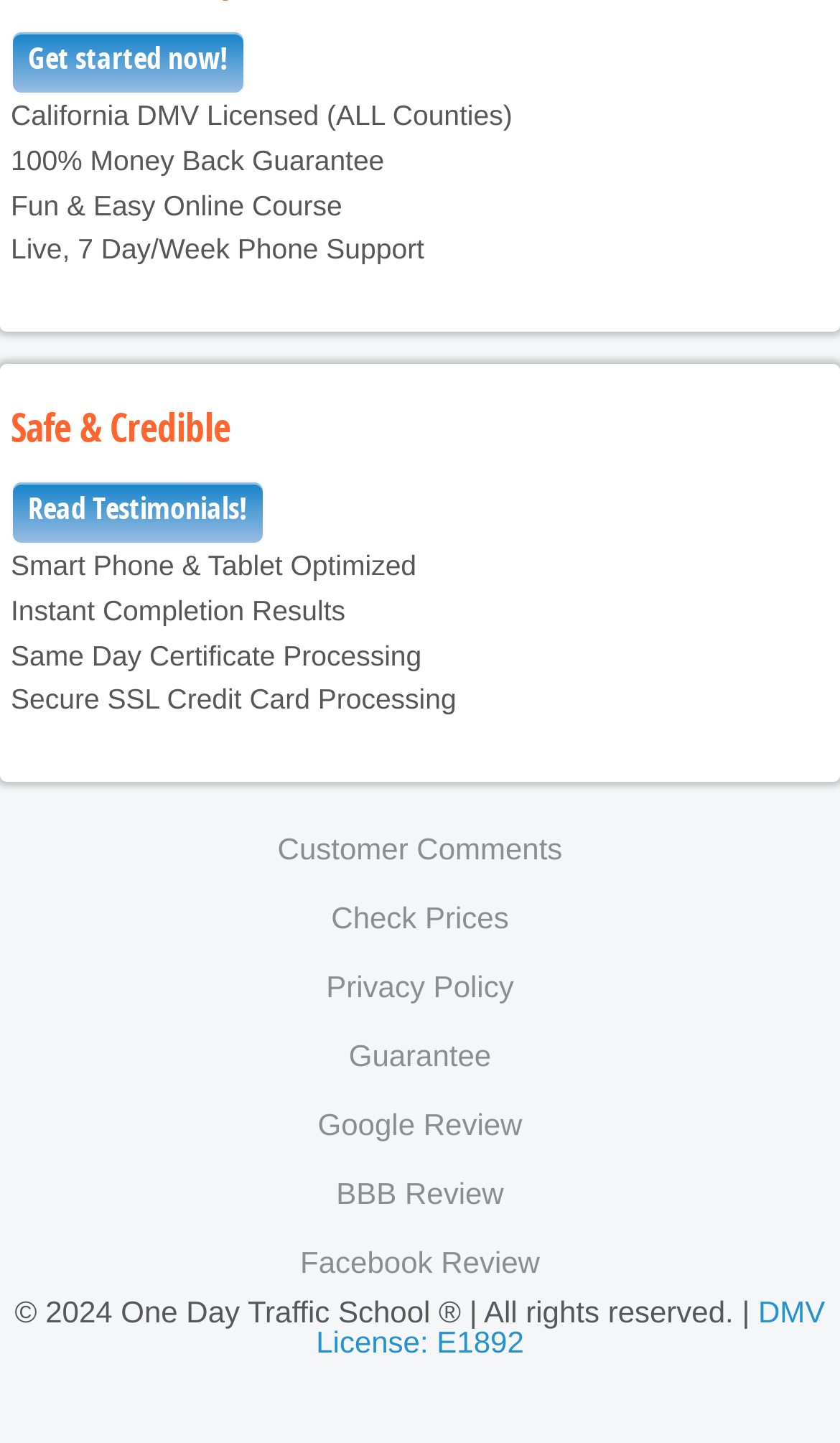What is the DMV license number of this website? Based on the screenshot, please respond with a single word or phrase.

E1892